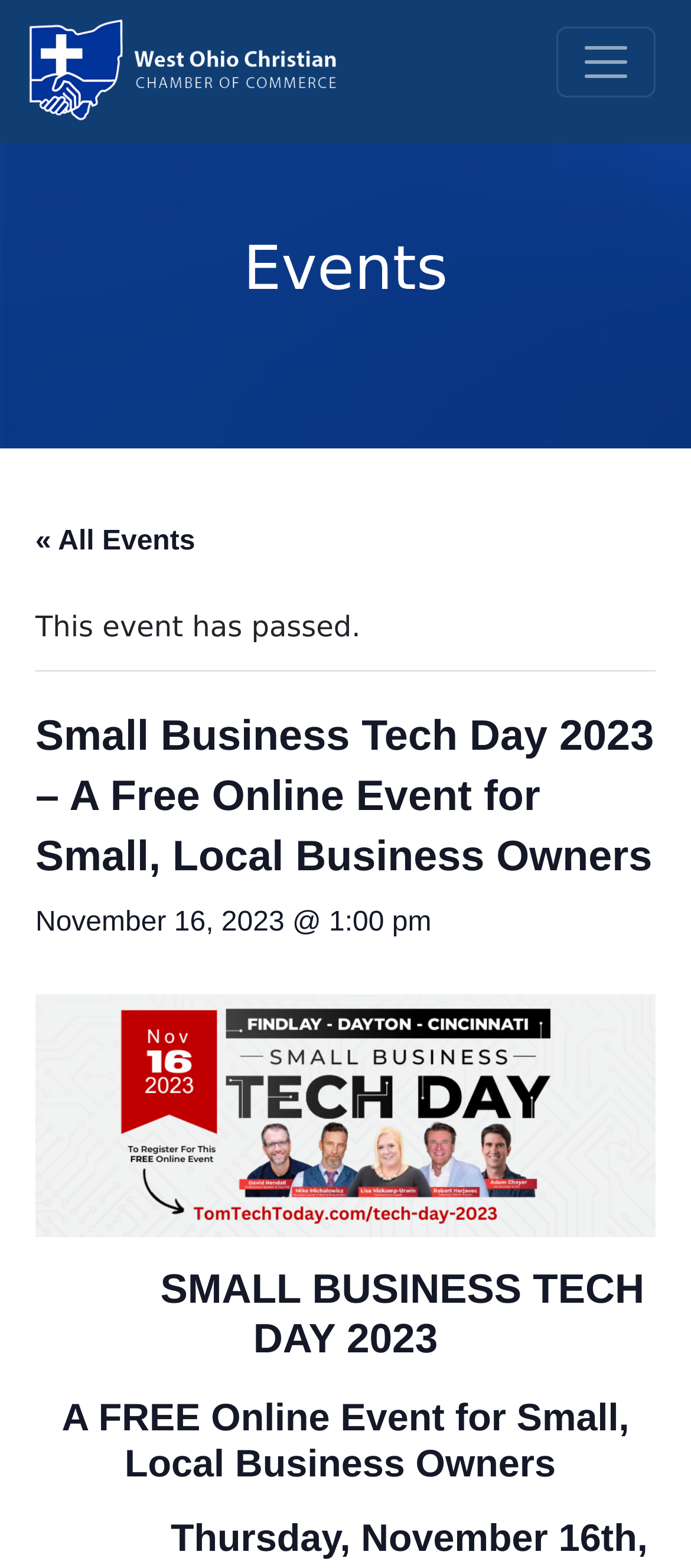Using the elements shown in the image, answer the question comprehensively: What is the date of the Small Business Tech Day 2023 event?

I found the answer by looking at the heading on the webpage, which says 'November 16, 2023 @ 1:00 pm'. This is the date of the Small Business Tech Day 2023 event.